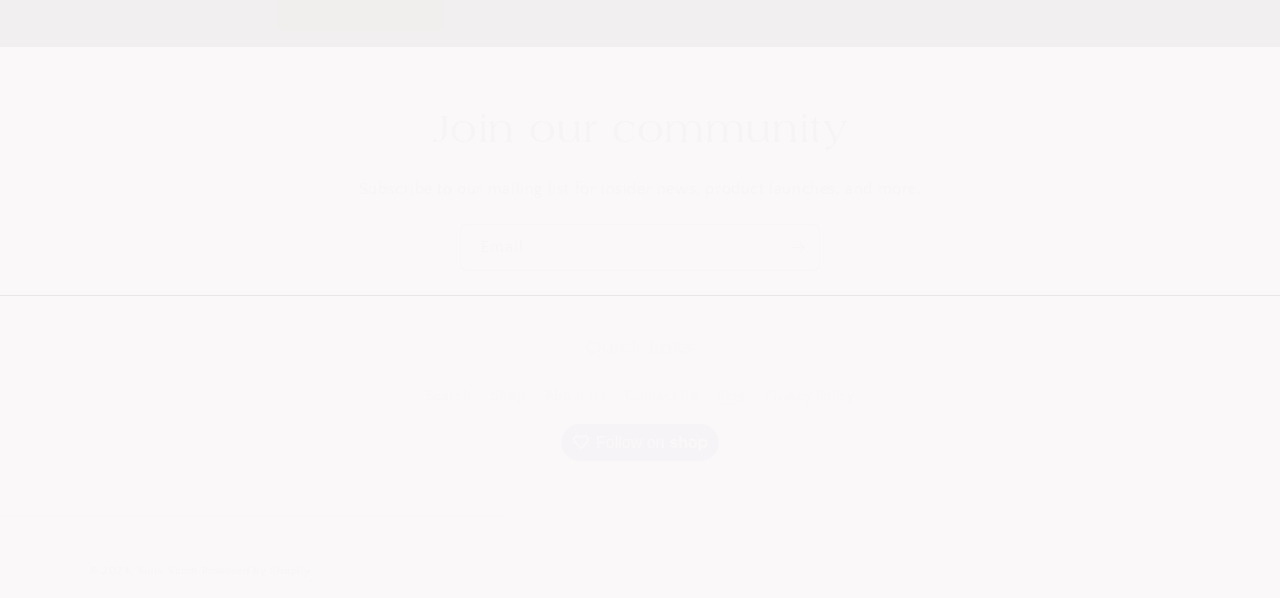Refer to the image and provide an in-depth answer to the question:
What is the copyright year of the website?

The copyright year is indicated by the text '© 2024' at the bottom of the webpage, which is a common way to display copyright information on a website.